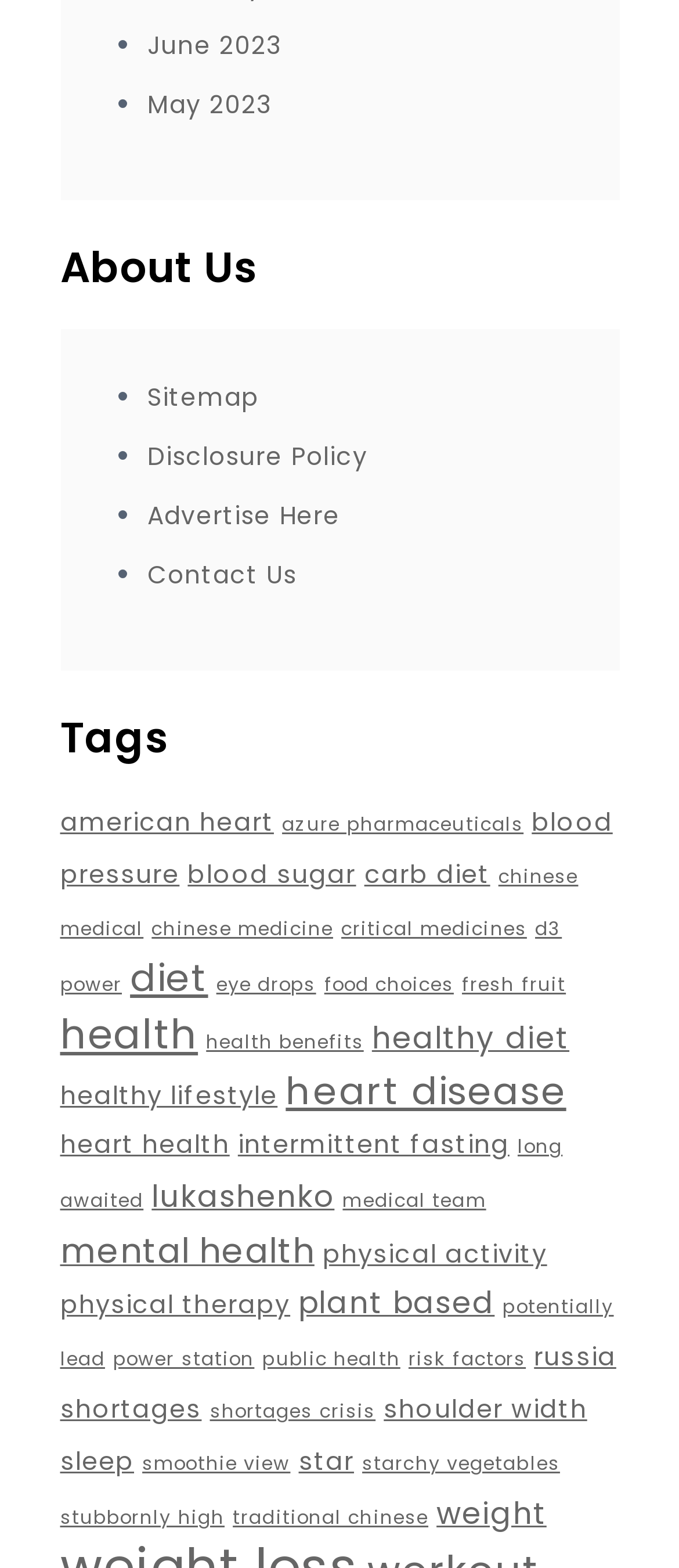What is the first link under the 'About Us' section?
Using the image as a reference, give an elaborate response to the question.

I looked at the section above the 'Tags' heading and found the first link, which is 'June 2023'.